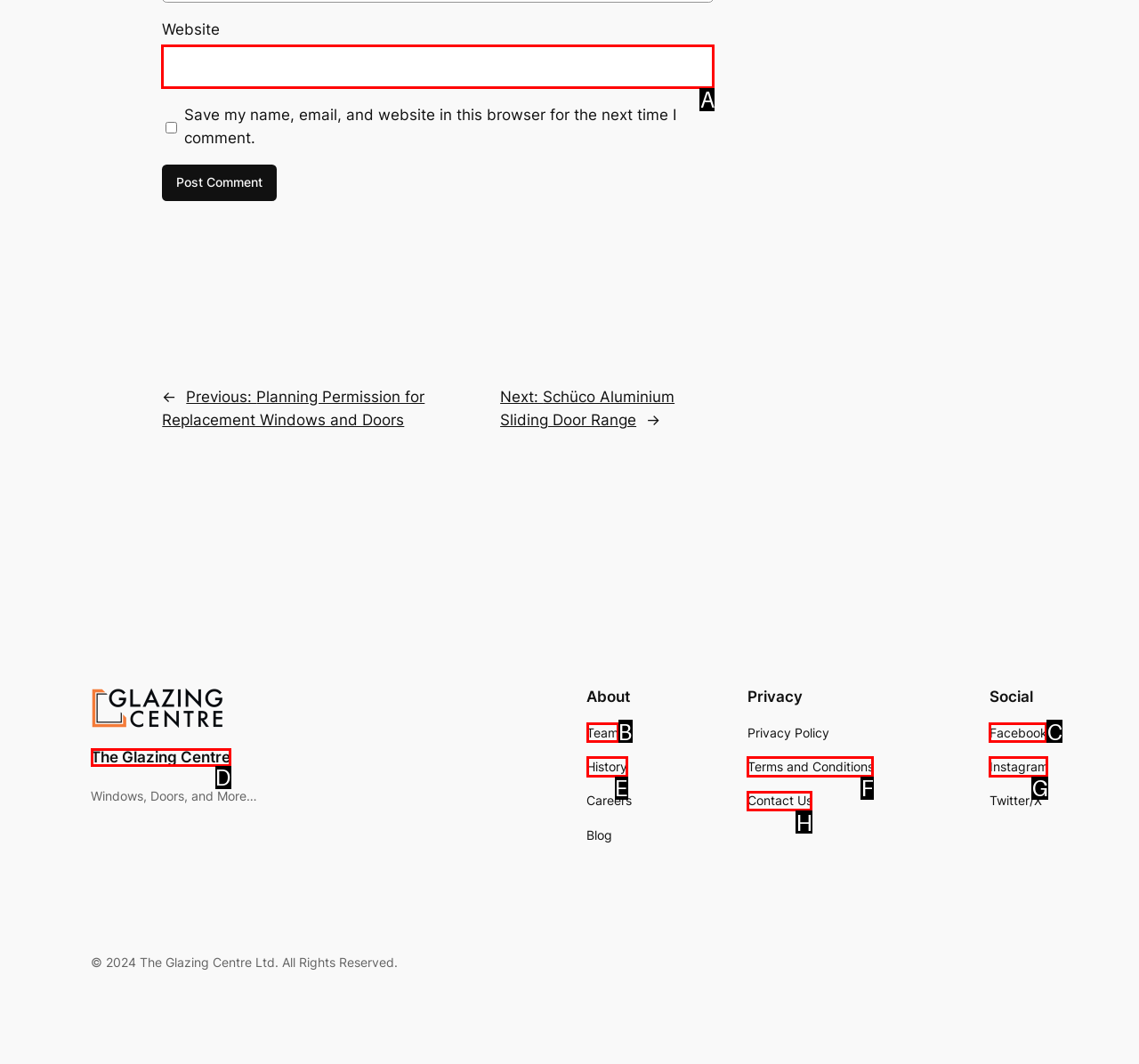Based on the choices marked in the screenshot, which letter represents the correct UI element to perform the task: Enter website?

A